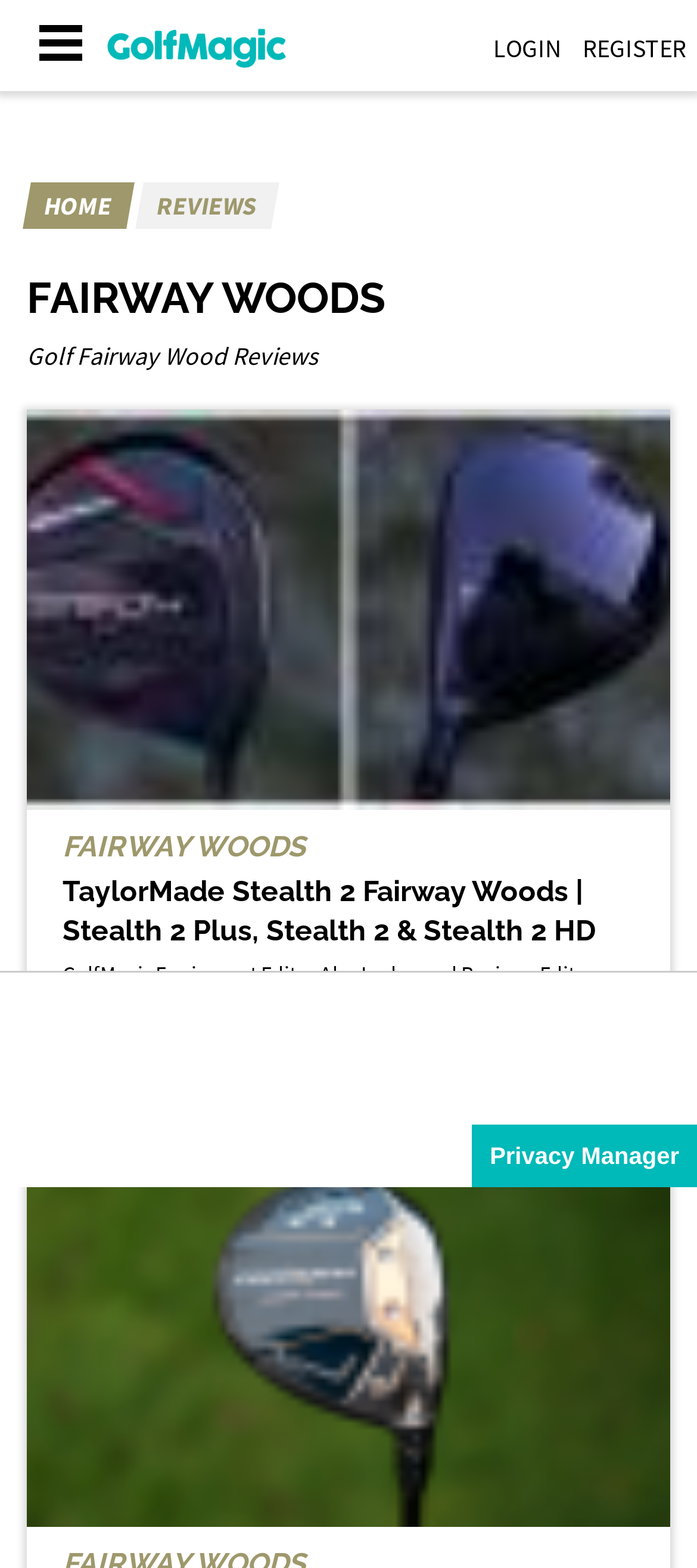What is the name of the equipment editor?
Refer to the image and respond with a one-word or short-phrase answer.

Alex Lodge